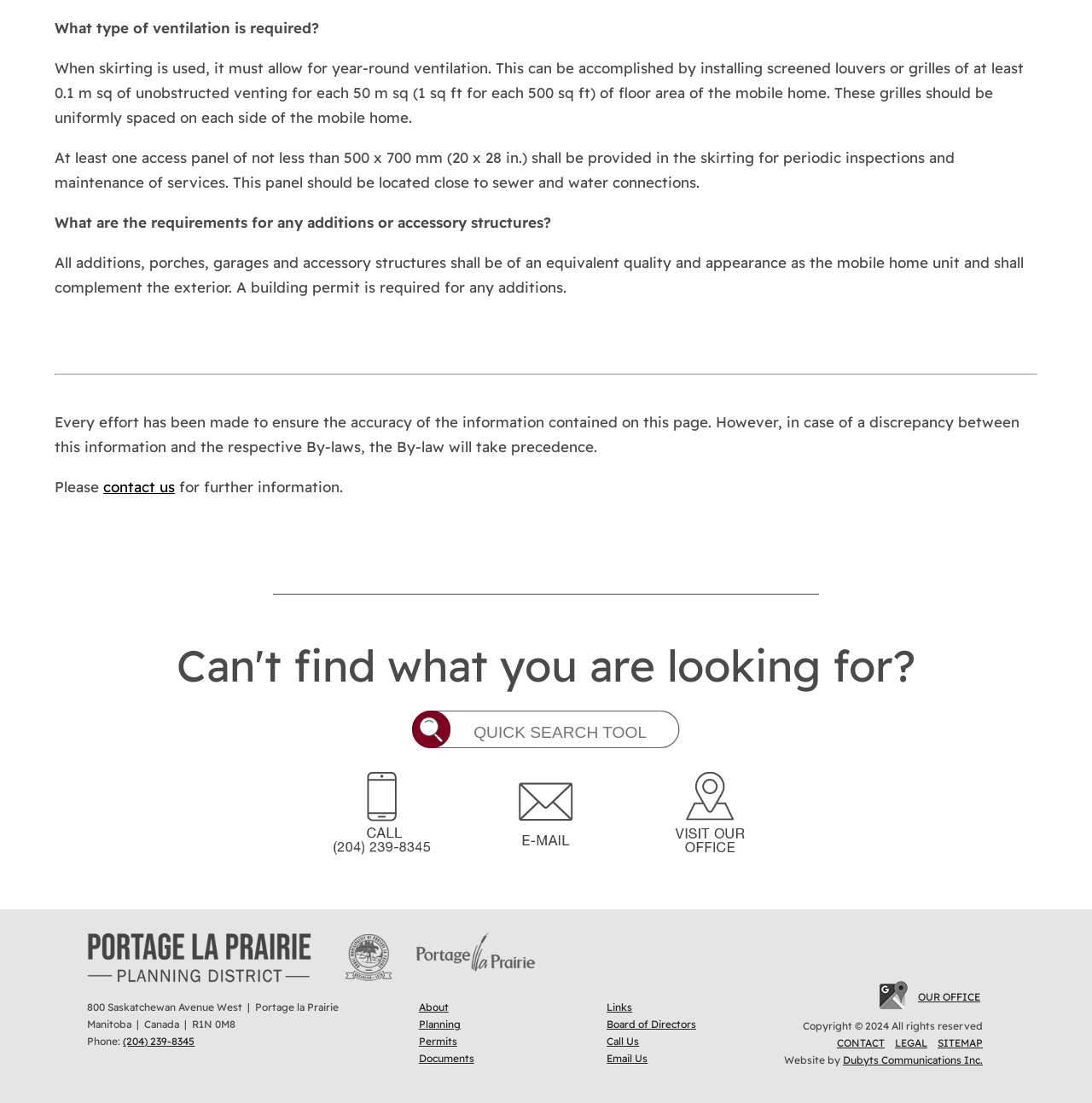Please determine the bounding box coordinates, formatted as (top-left x, top-left y, bottom-right x, bottom-right y), with all values as floating point numbers between 0 and 1. Identify the bounding box of the region described as: contact us

[0.095, 0.433, 0.16, 0.45]